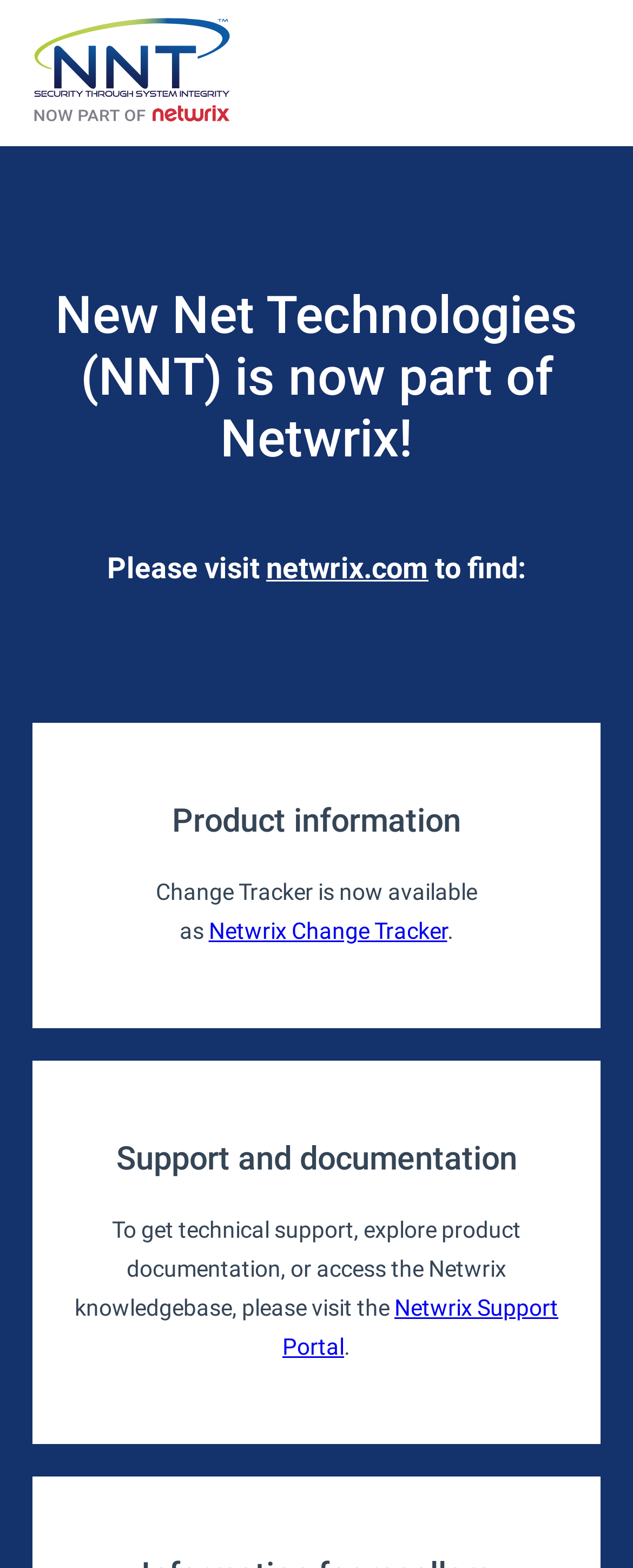Look at the image and answer the question in detail:
What is the purpose of the webpage?

Based on the content of the webpage, it appears that the purpose of the webpage is to redirect users to Netwrix, as it announces that NNT is now part of Netwrix and provides links to Netwrix resources.